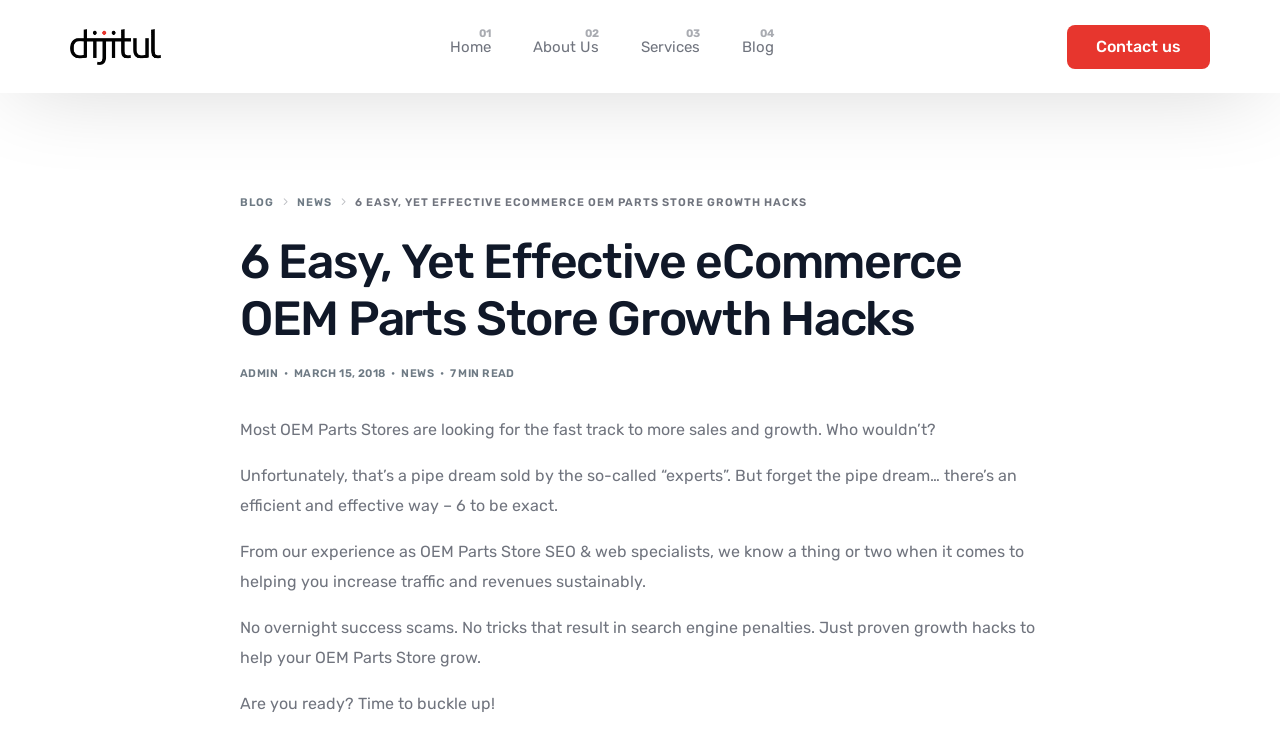Offer a detailed explanation of the webpage layout and contents.

This webpage is about eCommerce OEM Parts Store growth hacks. At the top left, there is a logo of "dijitul" accompanied by a link to the same. To the right of the logo, there are four navigation links: "Home 01", "About Us 02", "Services 03", and "Blog 04". On the top right, there is a "Contact us" link.

Below the navigation links, there is a header section with several links and text elements. The main title of the article, "6 Easy, Yet Effective eCommerce OEM Parts Store Growth Hacks", is prominently displayed. Below the title, there are links to "BLOG" and "NEWS", followed by the article's publication date, "MARCH 15, 2018", and the estimated read time, "7 MIN READ". There is also a link to "ADMIN" on the top right of this section.

The main content of the article starts below the header section. The text is divided into four paragraphs, each discussing the challenges faced by OEM Parts Stores and the importance of sustainable growth. The article promises to provide six effective growth hacks to help OEM Parts Stores increase traffic and revenues. The tone of the article is conversational, with a touch of humor, as evident from the phrase "buckle up!" at the end of the fourth paragraph.